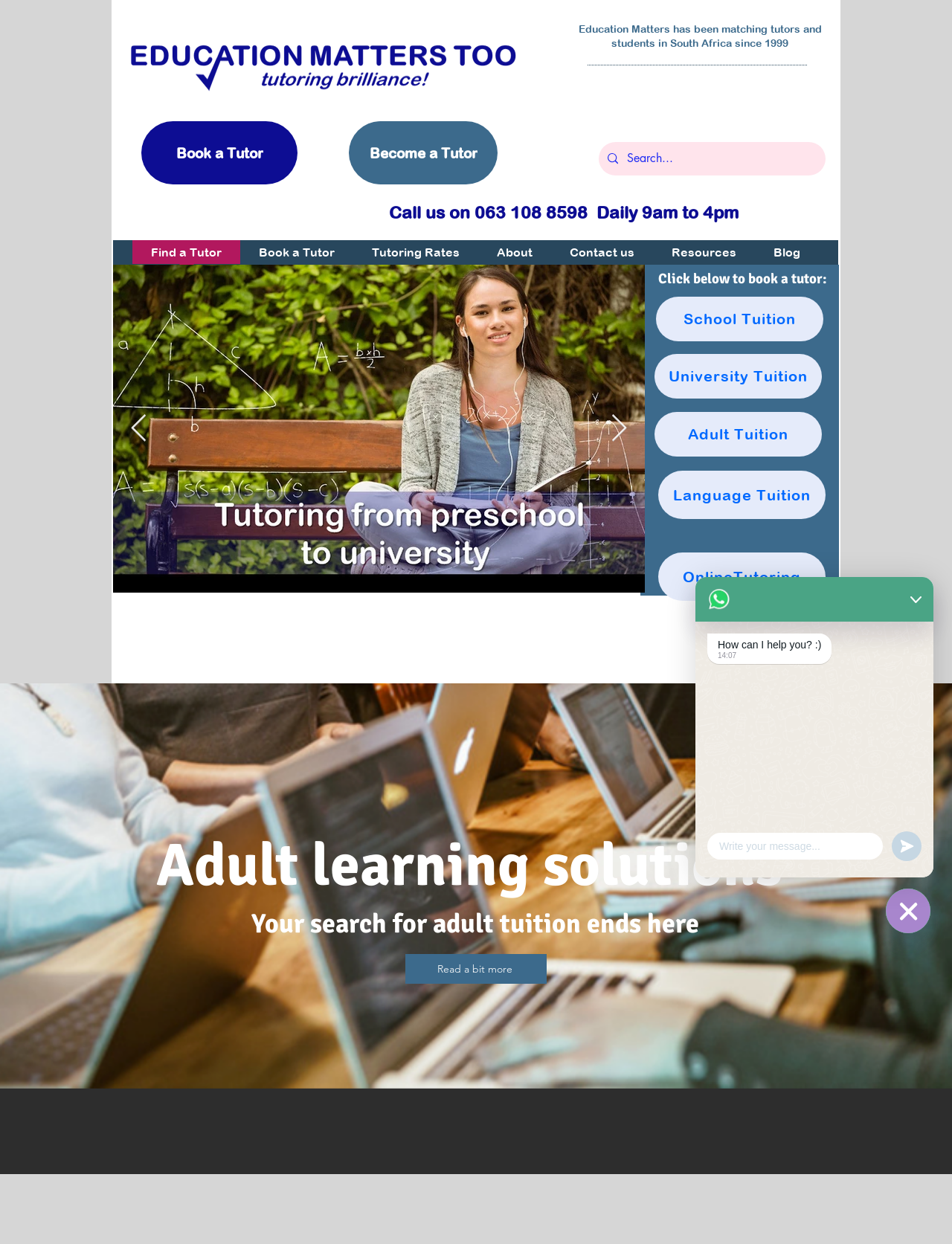Explain the features and main sections of the webpage comprehensively.

This webpage is about Education Matters, an adult tutoring solution provider. At the top left, there is the Education Matters logo, accompanied by a brief description of the company's history and mission. Below the logo, there are two prominent links: "Book a Tutor" and "Become a Tutor". 

To the right of these links, there is a search bar with a magnifying glass icon. Above the search bar, there is a "Log In" button with a small icon. 

In the middle of the page, there is a heading that displays the company's phone number and operating hours. Below this heading, there is a navigation menu with links to various sections of the website, including "Find a Tutor", "Book a Tutor", "Tutoring Rates", "About", "Contact us", "Resources", and "Blog". 

Further down the page, there is a large button that reads "A tutor dedicated to your needs" with an accompanying image. Below this button, there are navigation buttons to move to the previous or next item. 

The page also features a section with links to different types of tuition, including "School Tuition", "University Tuition", "Adult Tuition", "Language Tuition", and "Online Tutoring". 

Below this section, there is a heading that invites users to book a tutor, accompanied by an image that takes up the full width of the page. The image is described as "Adult learning solutions". 

There is also a section with a heading that reads "Adult learning solutions" and a brief description of the company's adult tuition services. This section includes a link to read more about the services. 

At the bottom right of the page, there are links to WhatsApp and a button to hide chat channels. There is also a chat window with a greeting message, a text input field, and a send button.